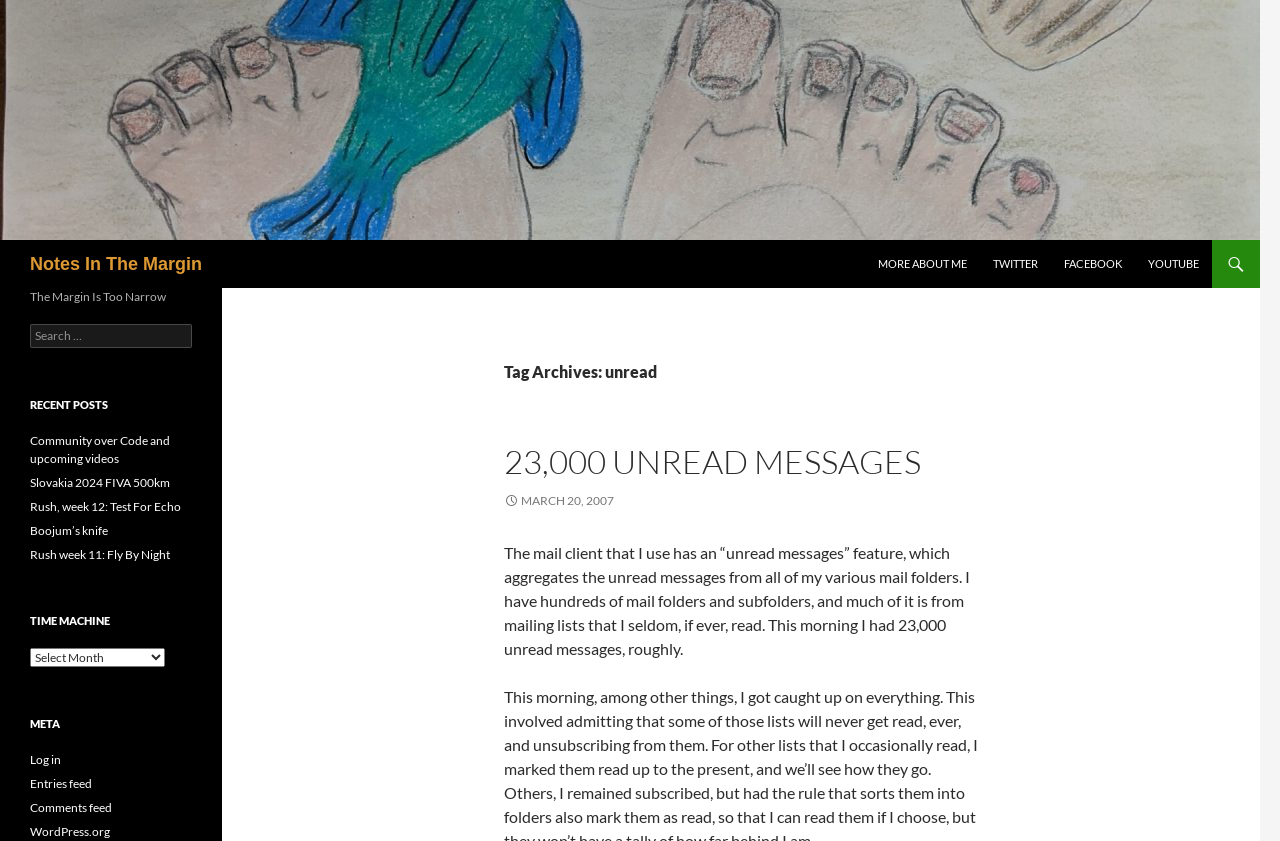Determine the bounding box coordinates (top-left x, top-left y, bottom-right x, bottom-right y) of the UI element described in the following text: Comments feed

[0.023, 0.951, 0.088, 0.969]